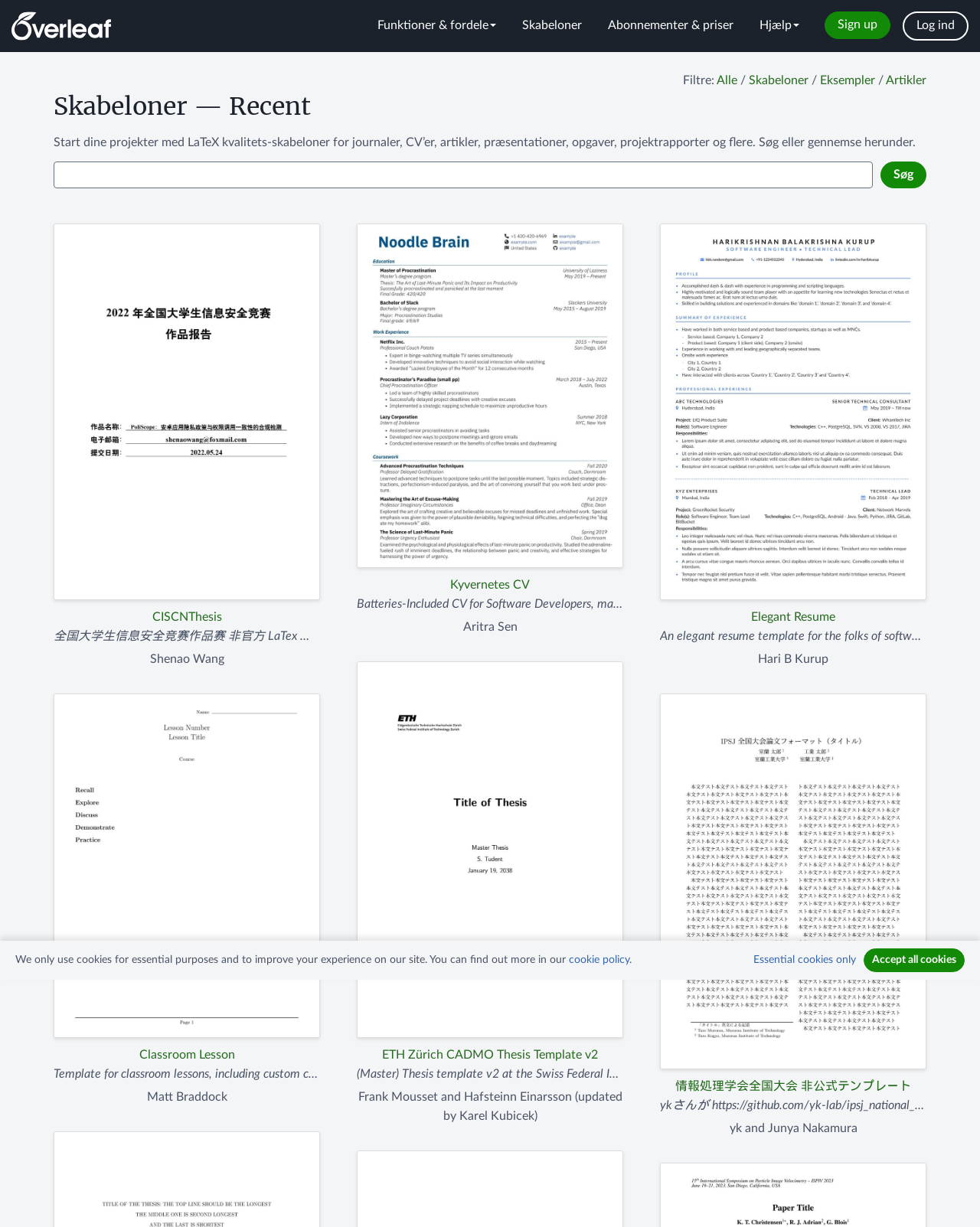Determine the bounding box coordinates of the UI element that matches the following description: "Classroom Lesson". The coordinates should be four float numbers between 0 and 1 in the format [left, top, right, bottom].

[0.055, 0.565, 0.327, 0.867]